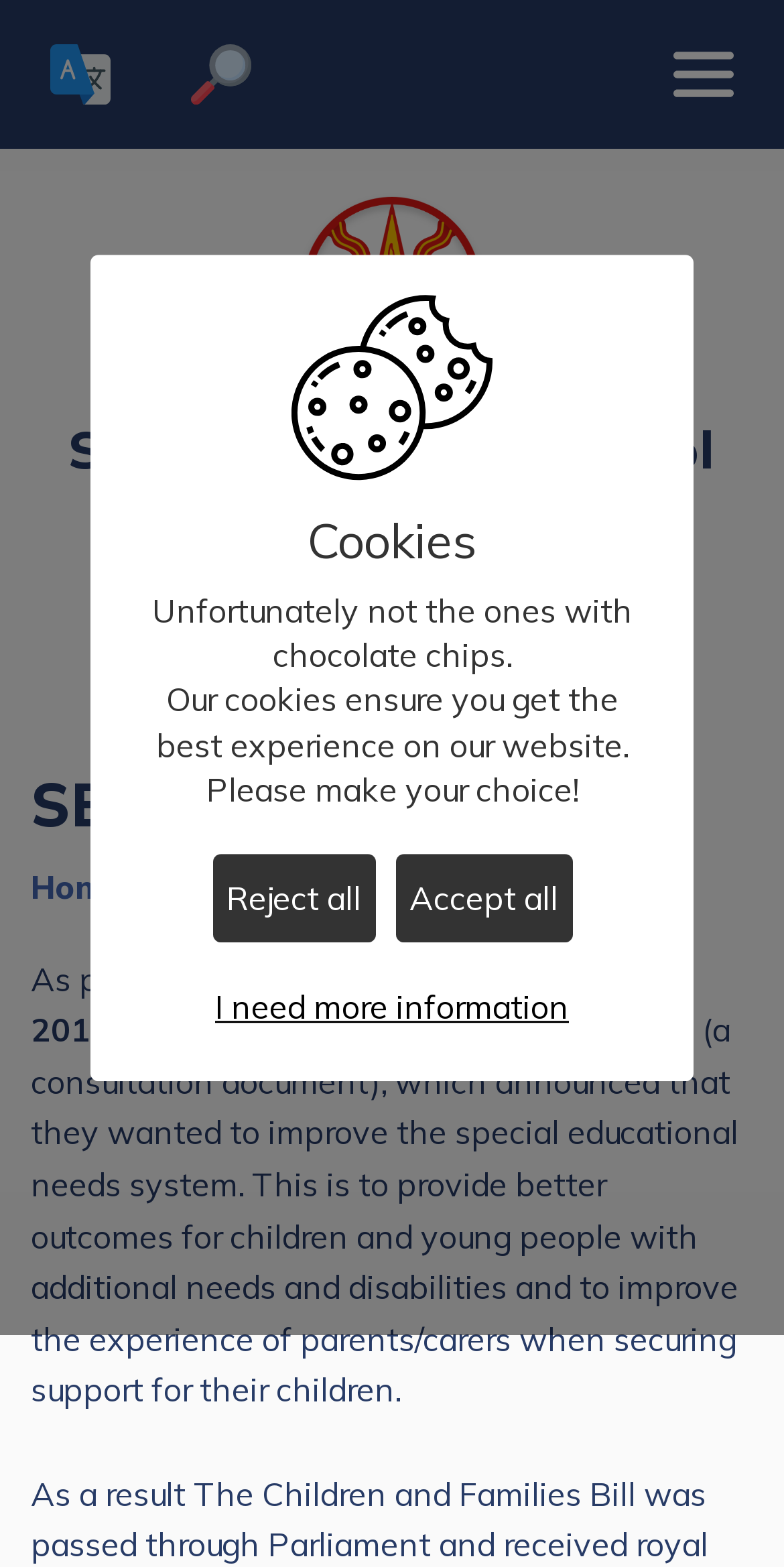Please specify the bounding box coordinates of the element that should be clicked to execute the given instruction: 'Search on the page'. Ensure the coordinates are four float numbers between 0 and 1, expressed as [left, top, right, bottom].

[0.218, 0.019, 0.347, 0.076]